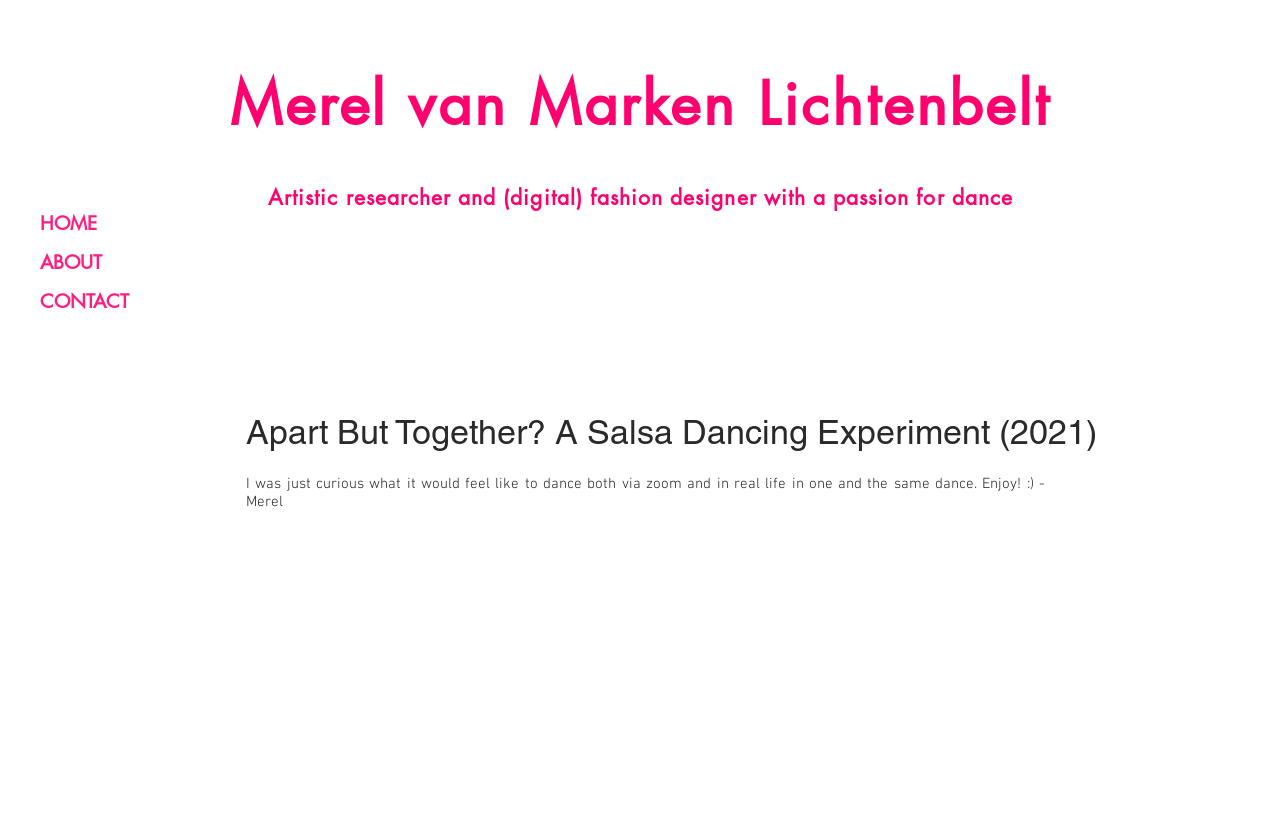Please identify the webpage's heading and generate its text content.

Merel van Marken Lichtenbelt
Artistic researcher and (digital) fashion designer with a passion for dance